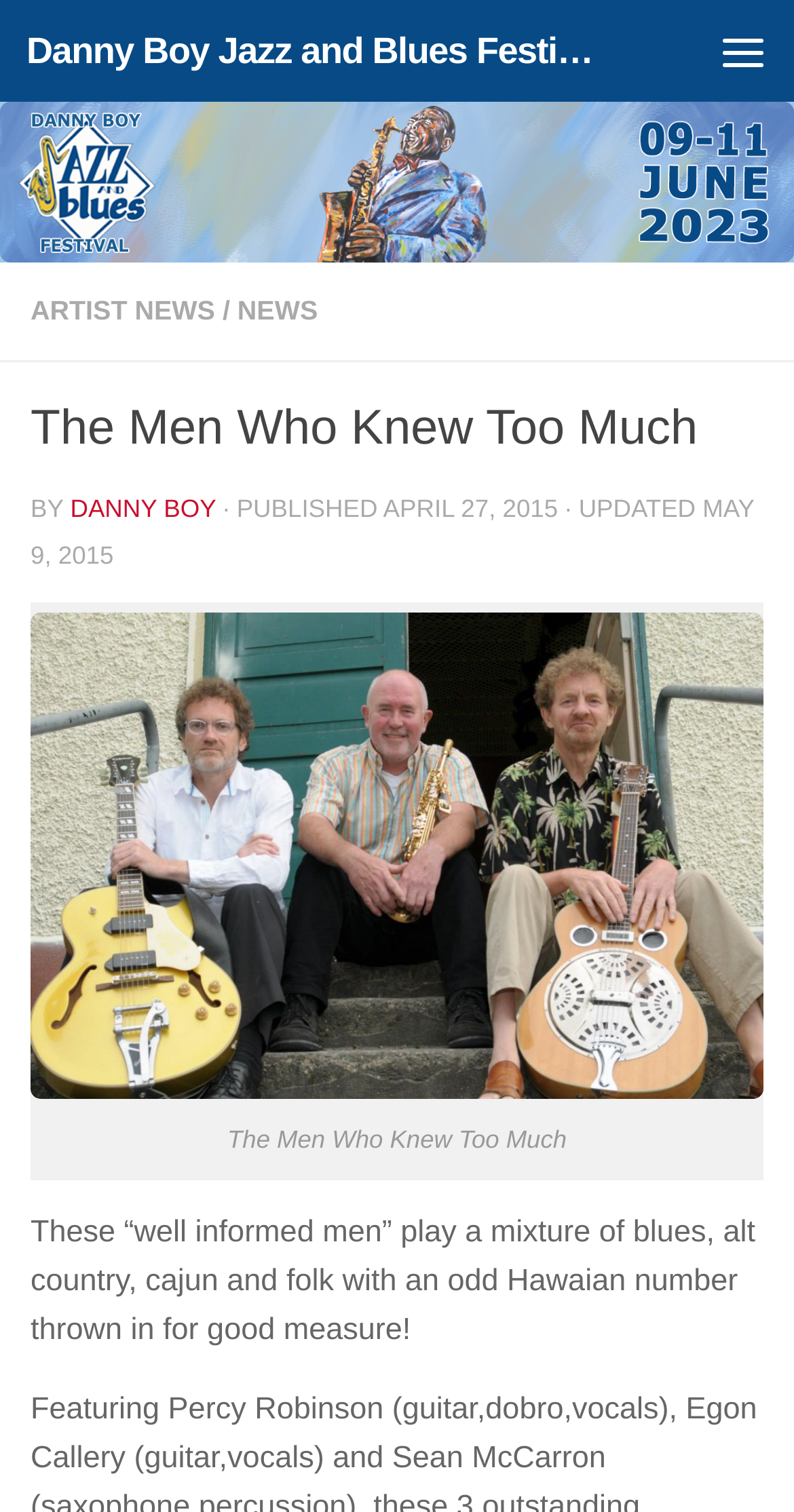What is the genre of music played by The Men Who Knew Too Much? Based on the image, give a response in one word or a short phrase.

Blues, alt country, cajun, folk, and Hawaiian